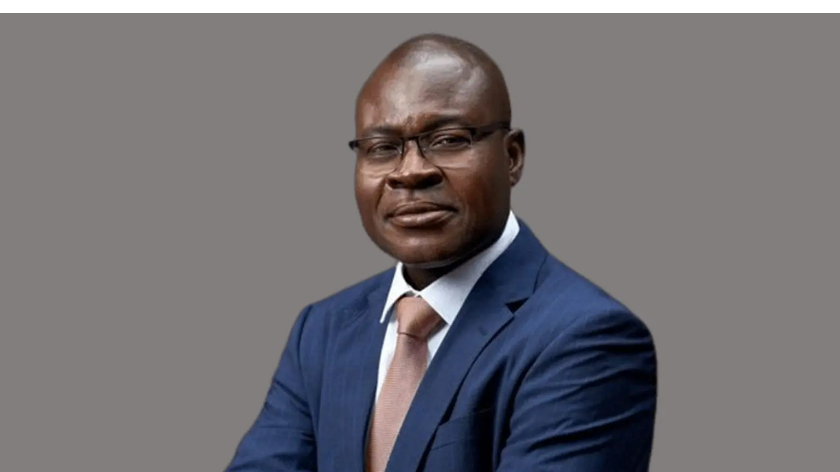What is the color of Professor Alex Dodoo's suit?
Based on the screenshot, answer the question with a single word or phrase.

Blue